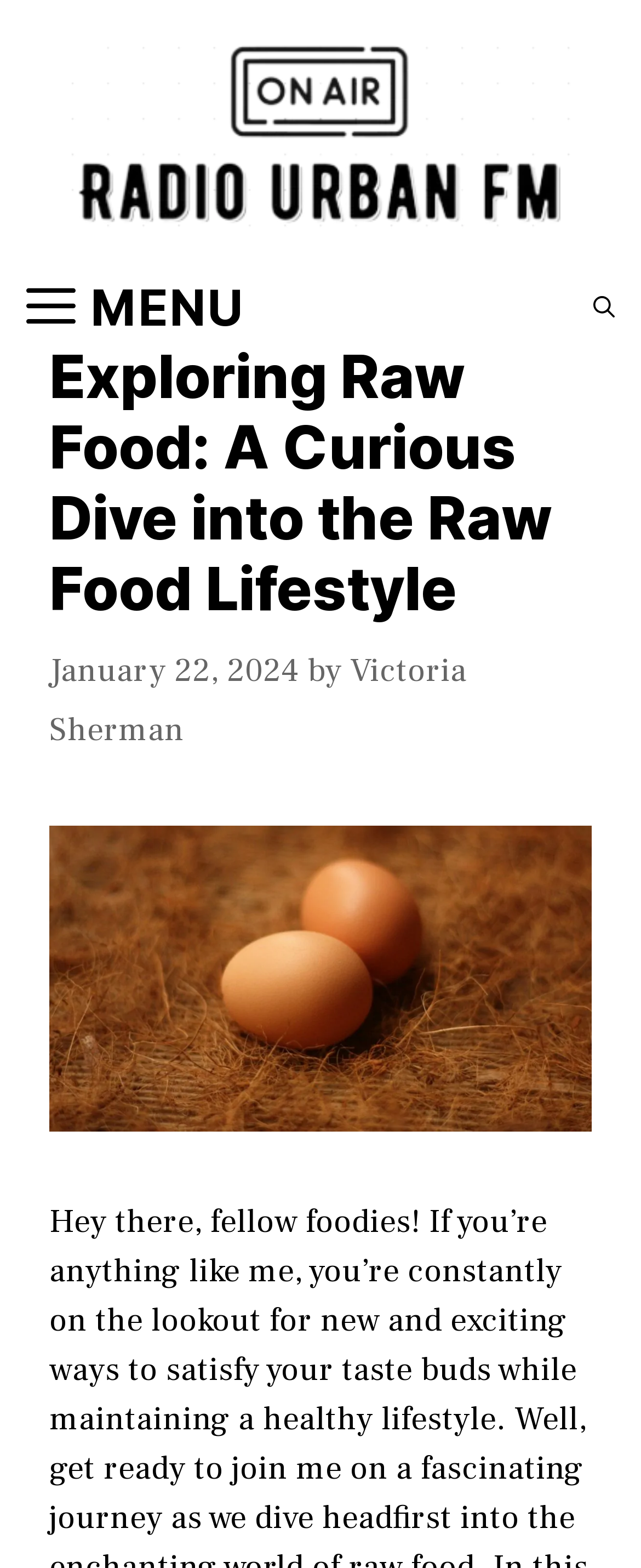Determine the bounding box coordinates of the UI element described below. Use the format (top-left x, top-left y, bottom-right x, bottom-right y) with floating point numbers between 0 and 1: Home

None